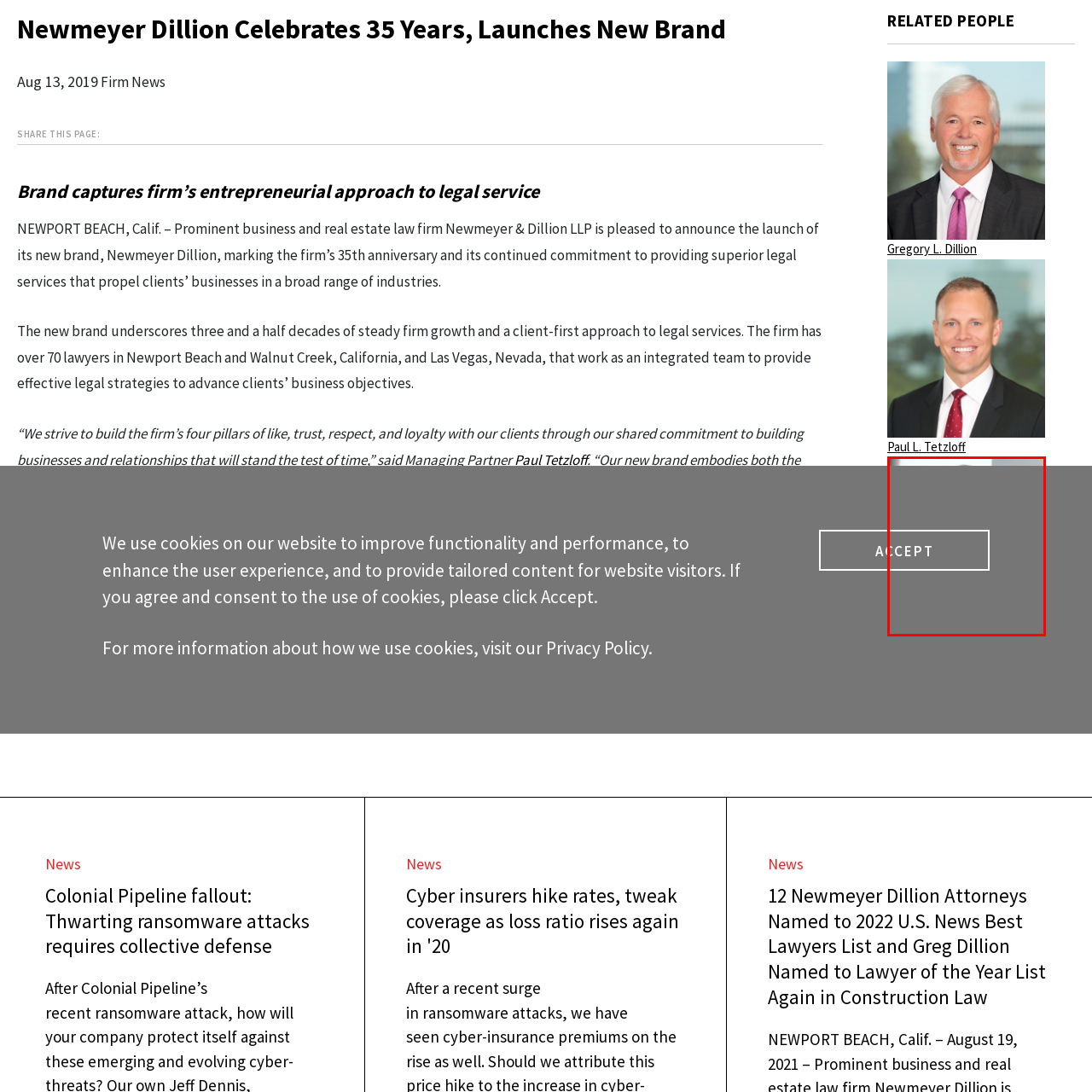View the portion of the image inside the red box and respond to the question with a succinct word or phrase: What type of organization is the webpage related to?

Law firm